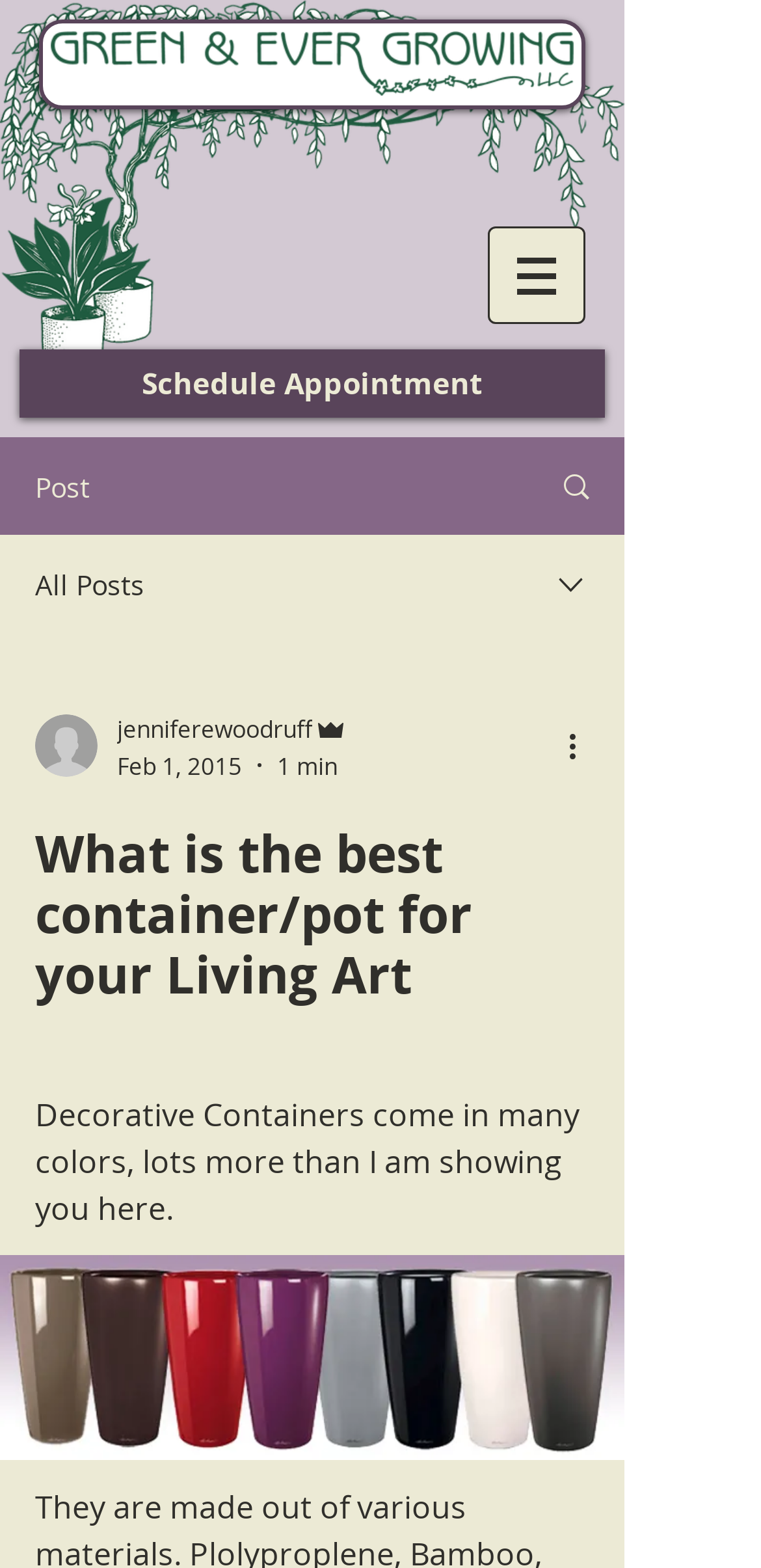Who is the author of the article?
Based on the screenshot, give a detailed explanation to answer the question.

I found the answer by looking at the generic element 'jenniferewoodruff' which is a child element of the link 'jenniferewoodruff Admin'. This suggests that the author of the article is jenniferewoodruff.